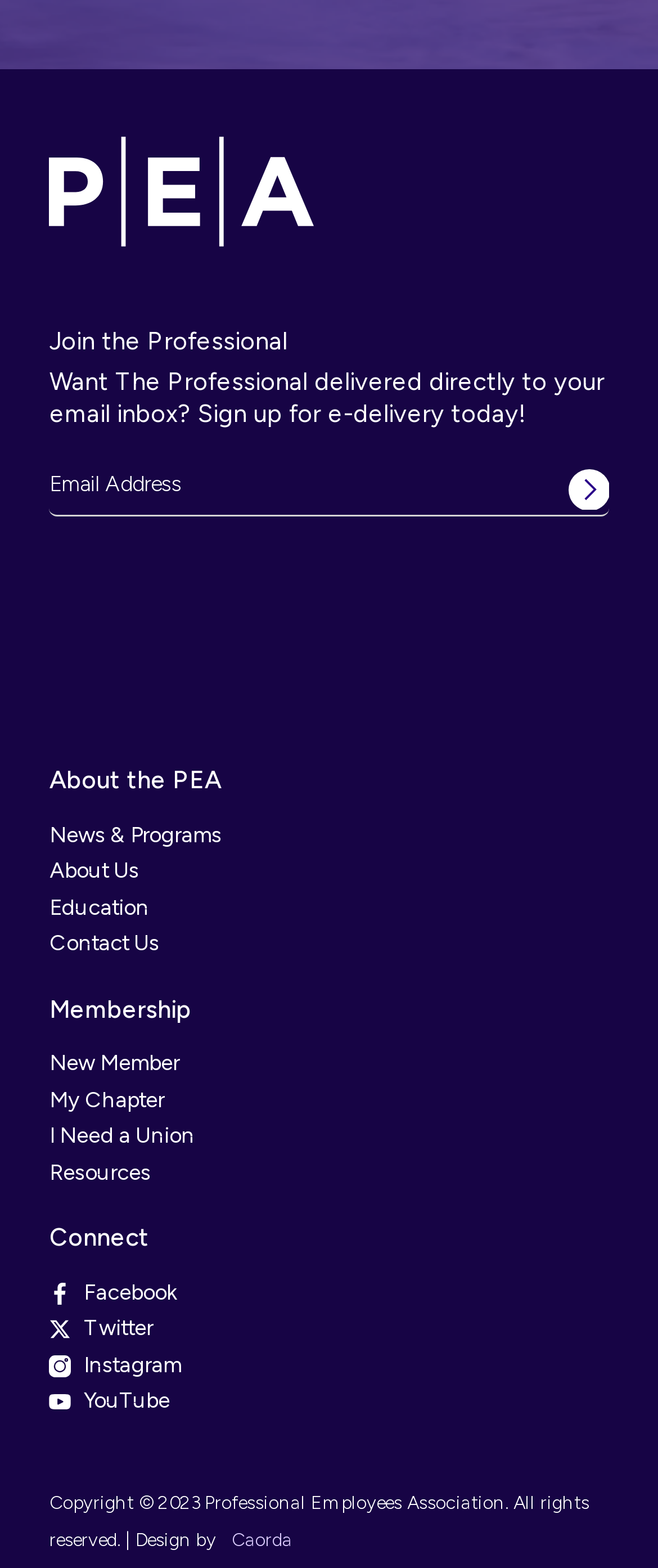Provide the bounding box coordinates of the area you need to click to execute the following instruction: "Follow on Facebook".

[0.127, 0.816, 0.268, 0.832]